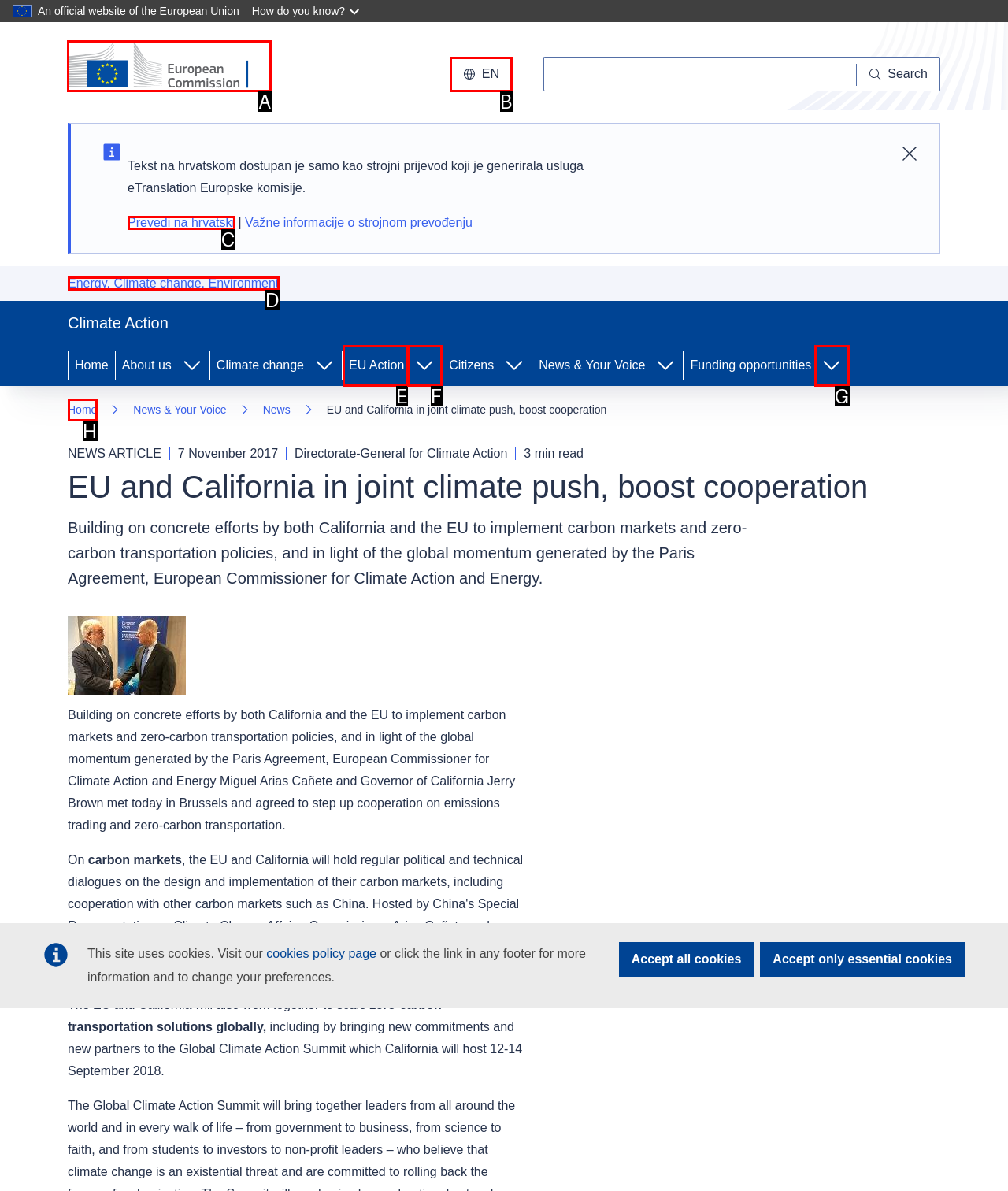Select the UI element that should be clicked to execute the following task: Go to Home page
Provide the letter of the correct choice from the given options.

A